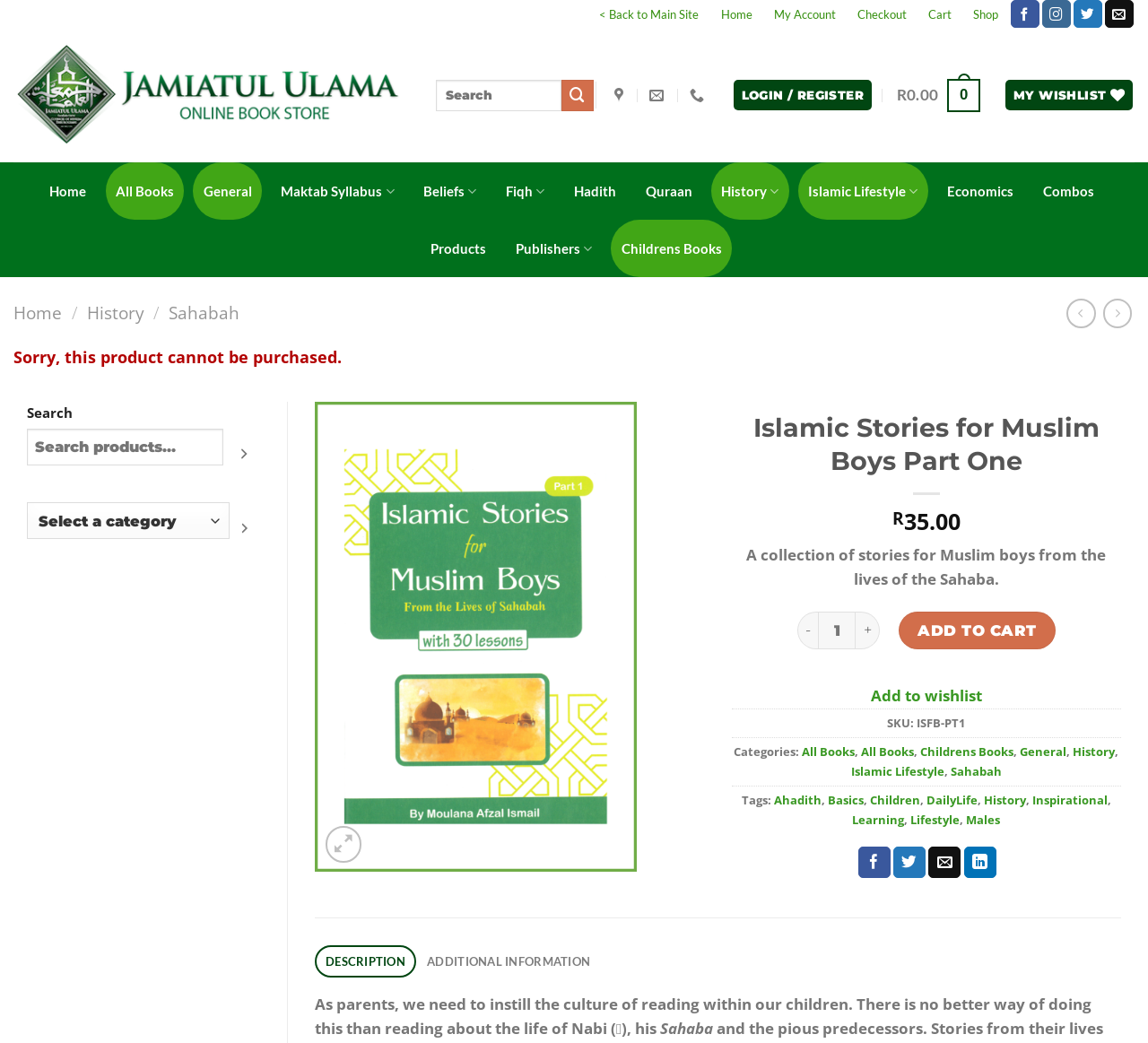Locate the bounding box coordinates of the region to be clicked to comply with the following instruction: "Login or register". The coordinates must be four float numbers between 0 and 1, in the form [left, top, right, bottom].

[0.639, 0.077, 0.759, 0.106]